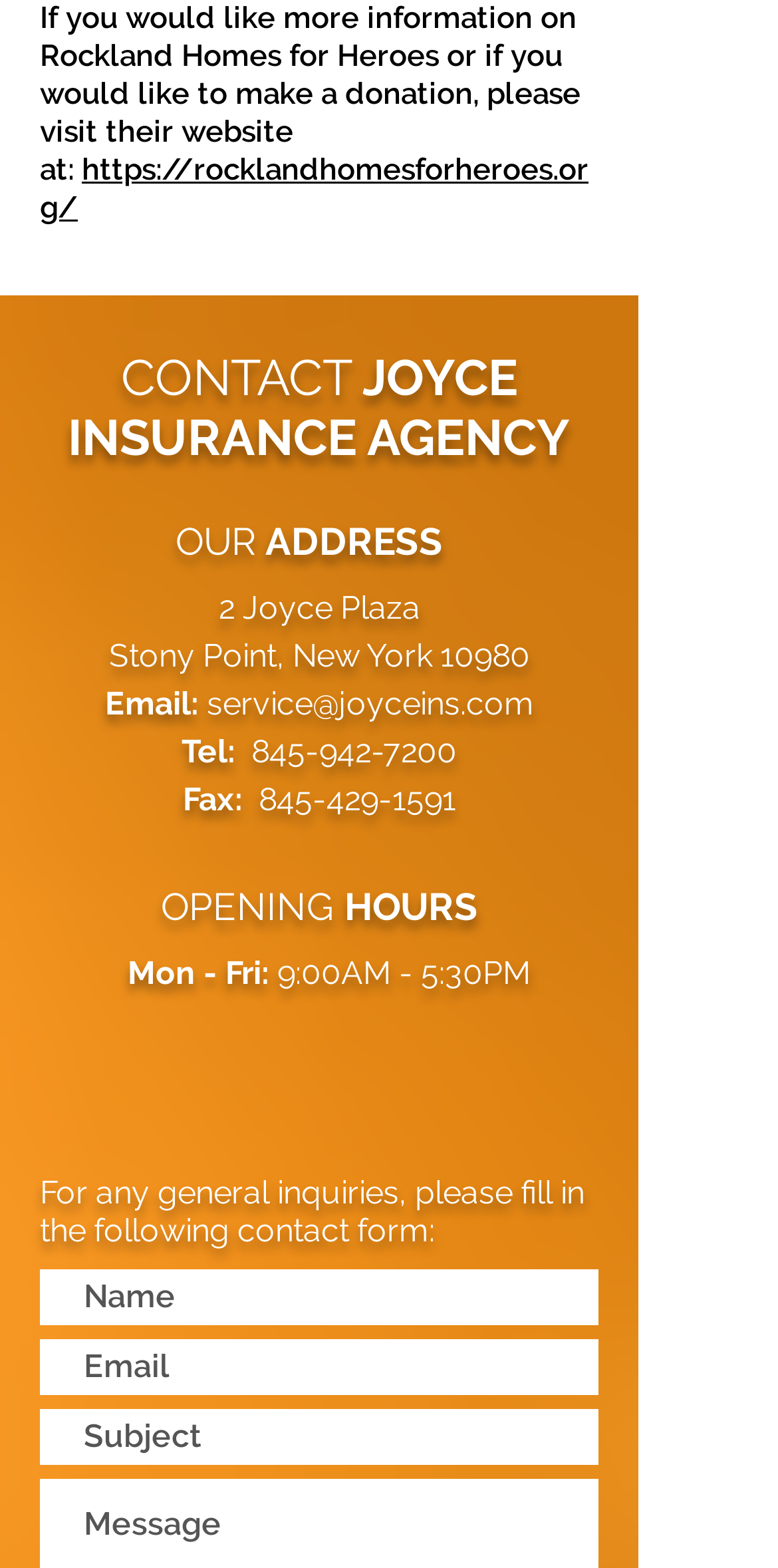How can I contact Joyce Insurance Agency by phone?
Kindly offer a comprehensive and detailed response to the question.

The phone number of Joyce Insurance Agency can be found in the static text element that says 'Tel:' and the link element next to it, which specifies the phone number as 845-942-7200.